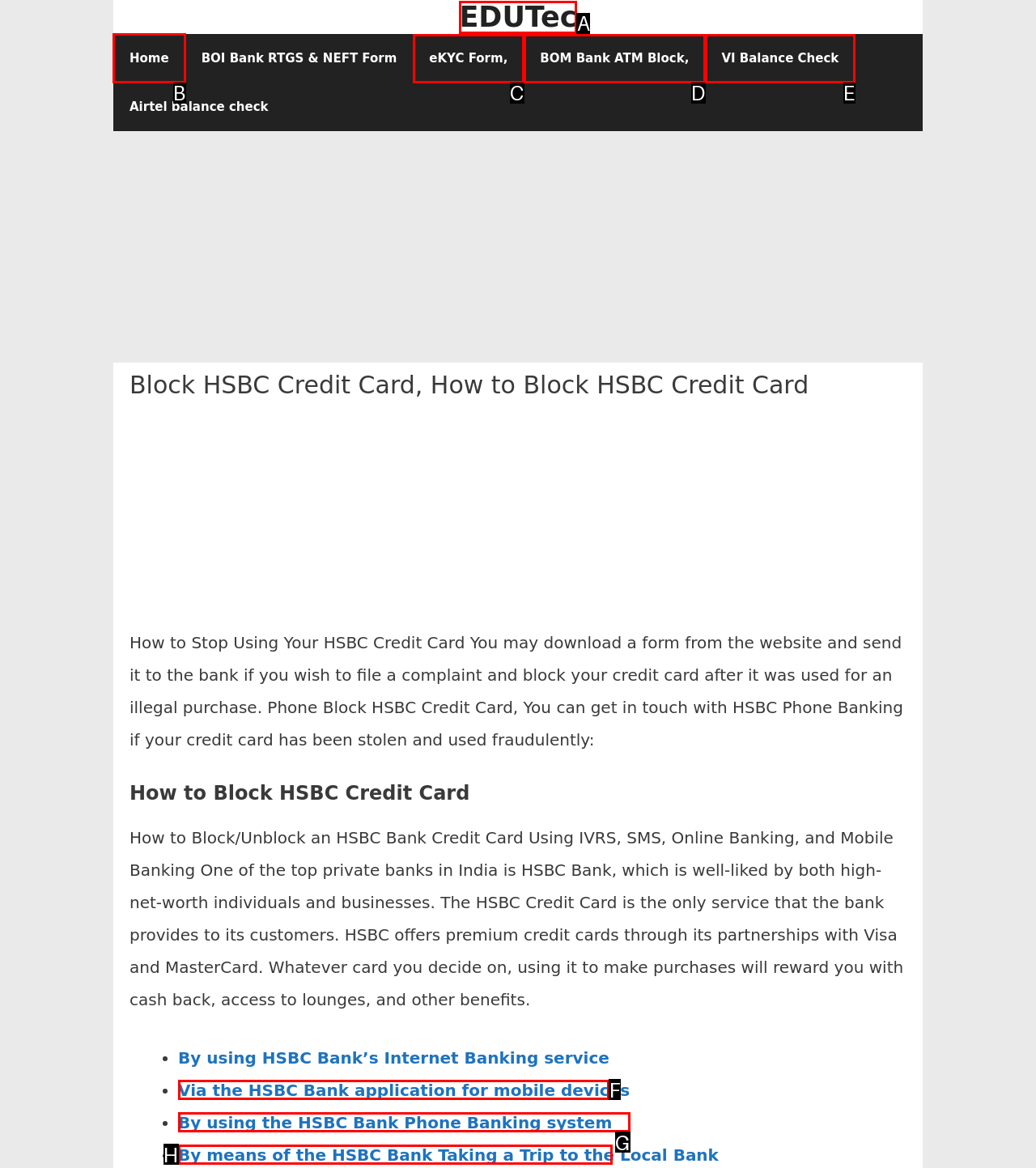Determine which HTML element should be clicked to carry out the following task: go to Home page Respond with the letter of the appropriate option.

B